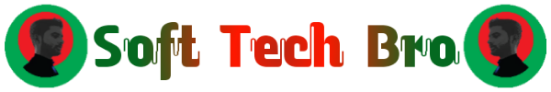Refer to the image and provide an in-depth answer to the question: 
What shape are the icons flanking the text?

The caption describes the icons flanking the text as circular, which suggests a stylized and modern design element that complements the bold typography and color scheme of the logo.